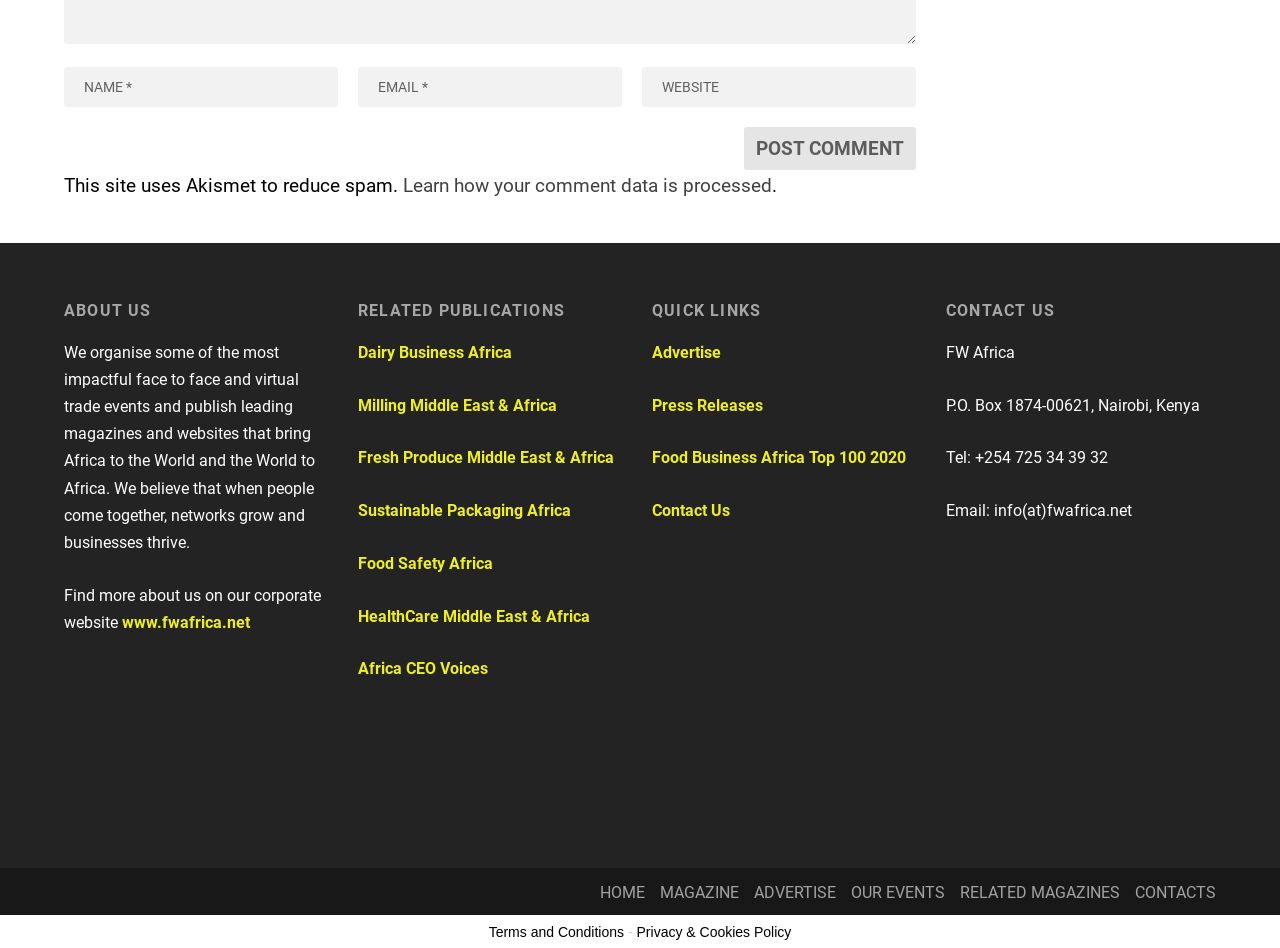Determine the bounding box coordinates (top-left x, top-left y, bottom-right x, bottom-right y) of the UI element described in the following text: Africa CEO Voices

[0.28, 0.695, 0.381, 0.715]